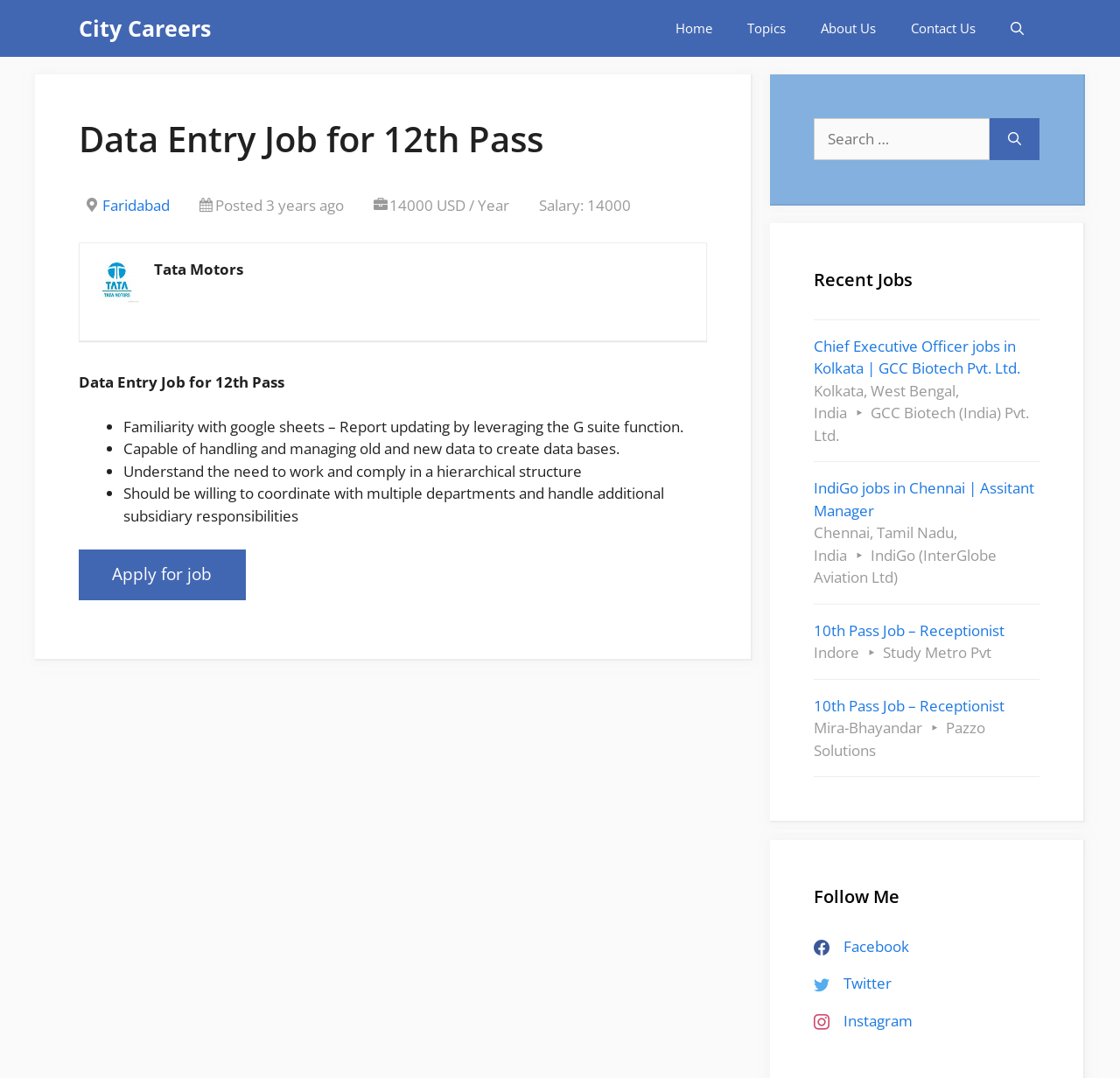Kindly determine the bounding box coordinates for the area that needs to be clicked to execute this instruction: "Click on the 'City Careers' link".

[0.07, 0.0, 0.188, 0.053]